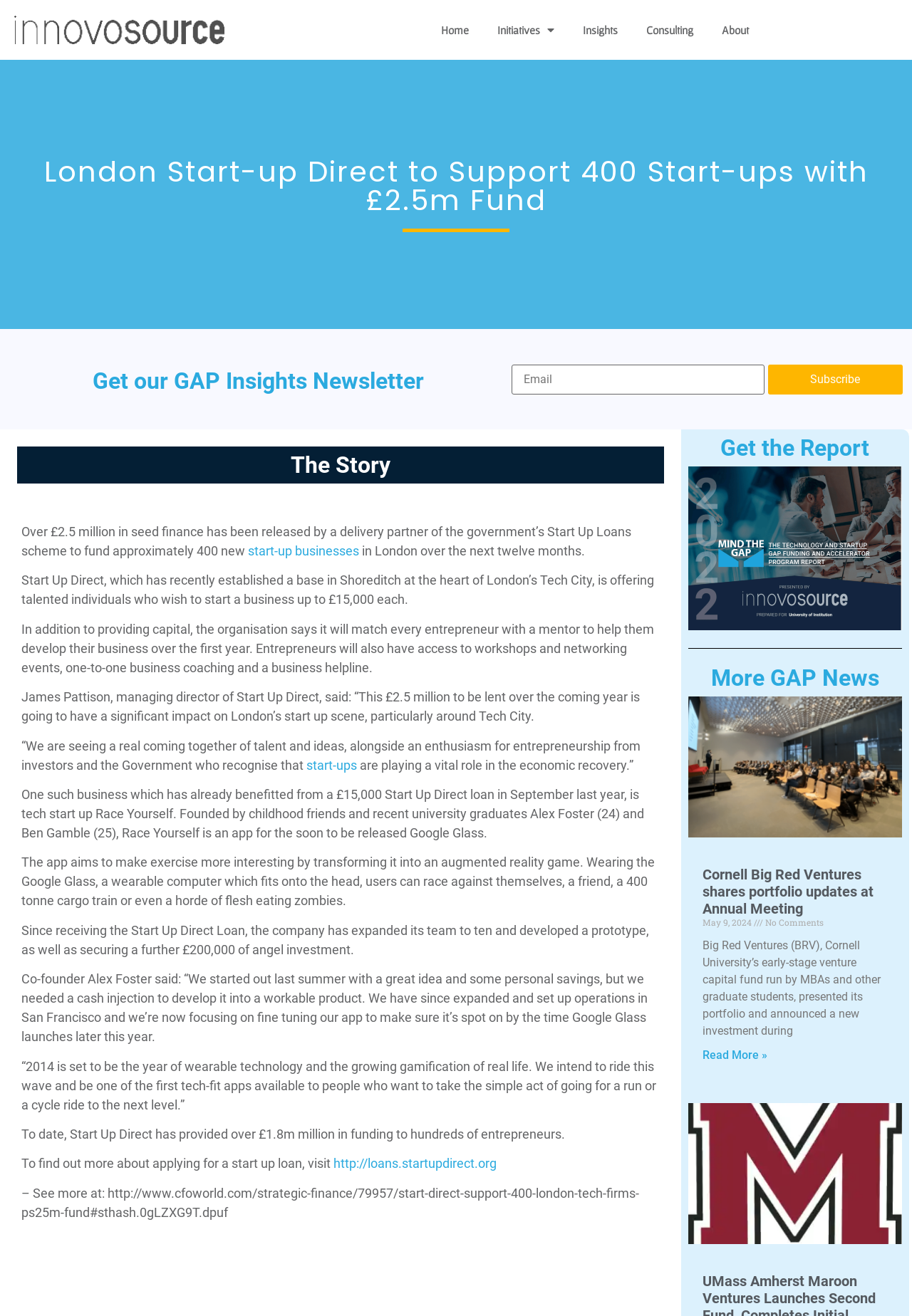Find and provide the bounding box coordinates for the UI element described with: "Read More »".

[0.77, 0.797, 0.841, 0.807]